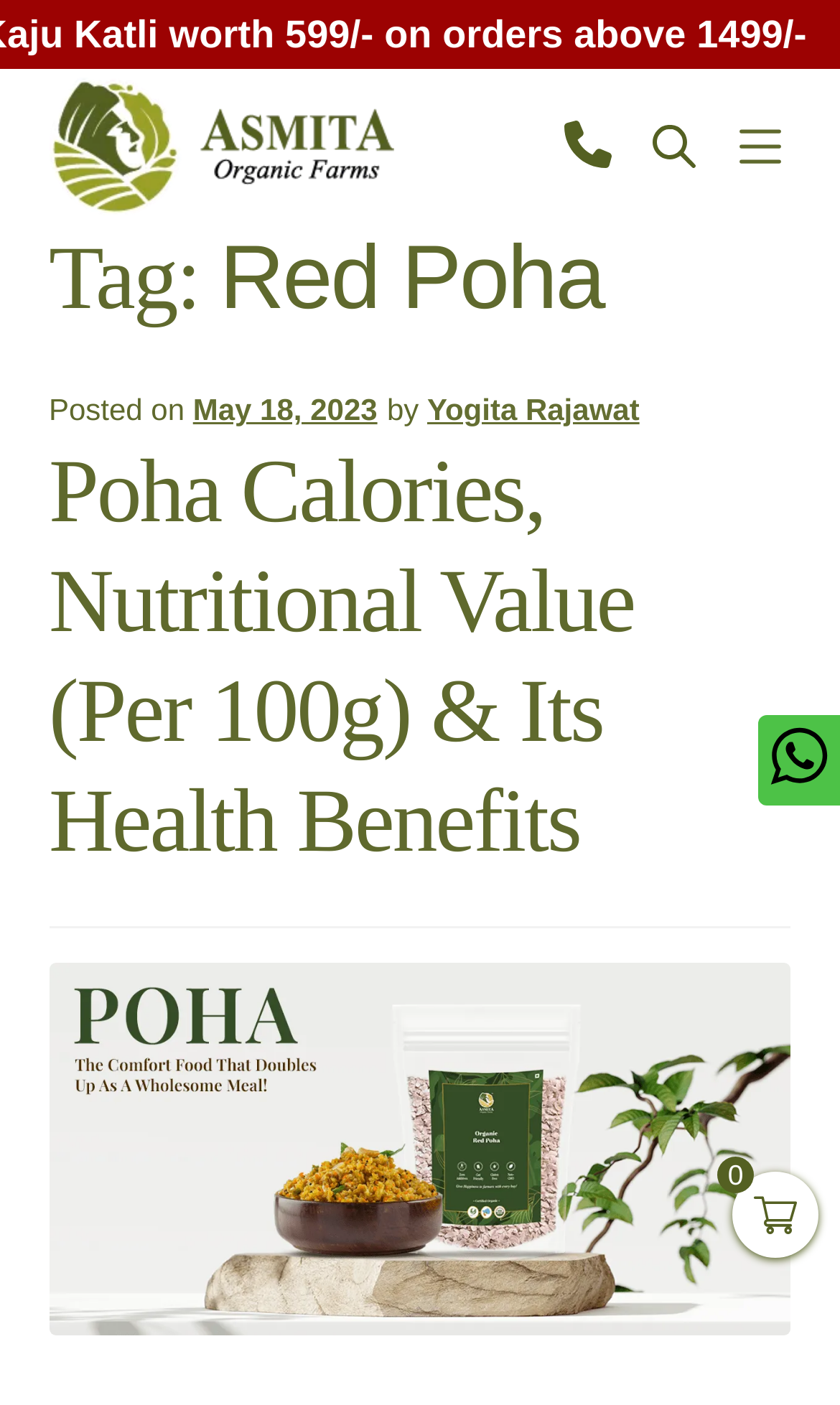Carefully examine the image and provide an in-depth answer to the question: How many links are there in the navigation menu?

The navigation menu is located at the top of the webpage and contains links such as 'Shop', 'Combos', 'Blog/Recipe', and so on. By counting these links, we can find that there are 9 links in total.